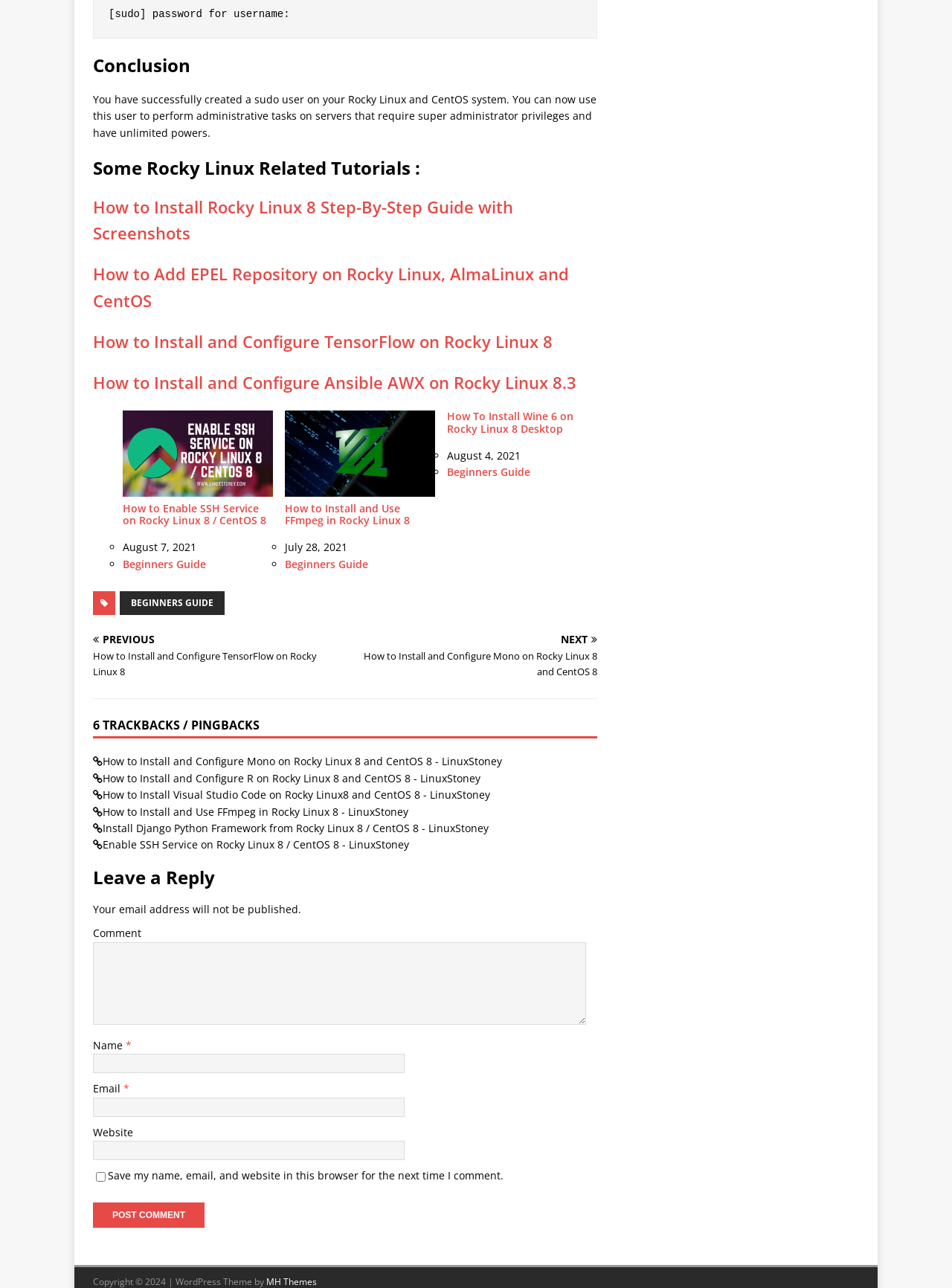What is the purpose of the sudo user?
Please ensure your answer is as detailed and informative as possible.

The purpose of the sudo user is to perform administrative tasks on servers that require super administrator privileges and have unlimited powers, which can be useful for system administrators.